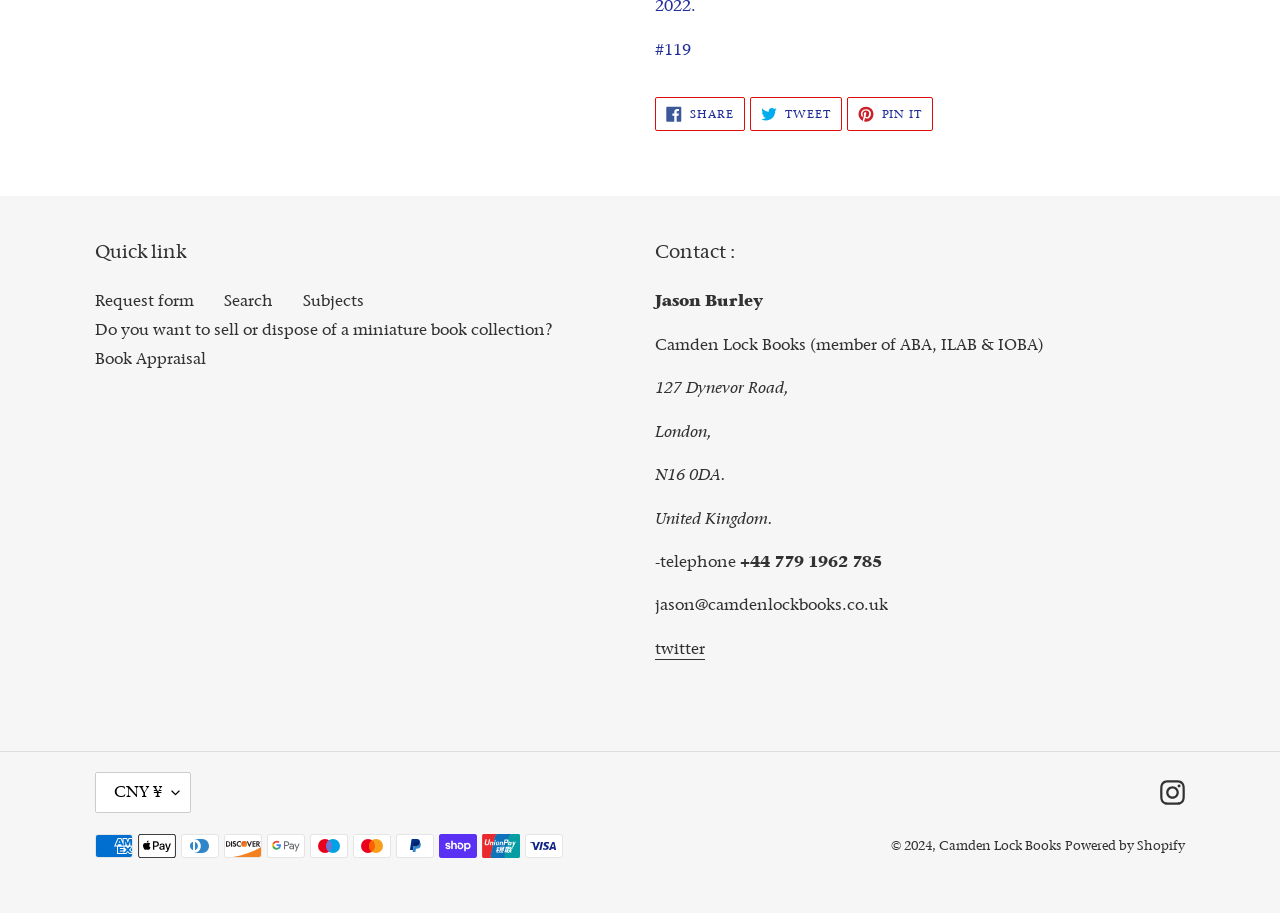Please provide a brief answer to the following inquiry using a single word or phrase:
What social media platforms does the bookstore have?

Facebook, Twitter, Instagram